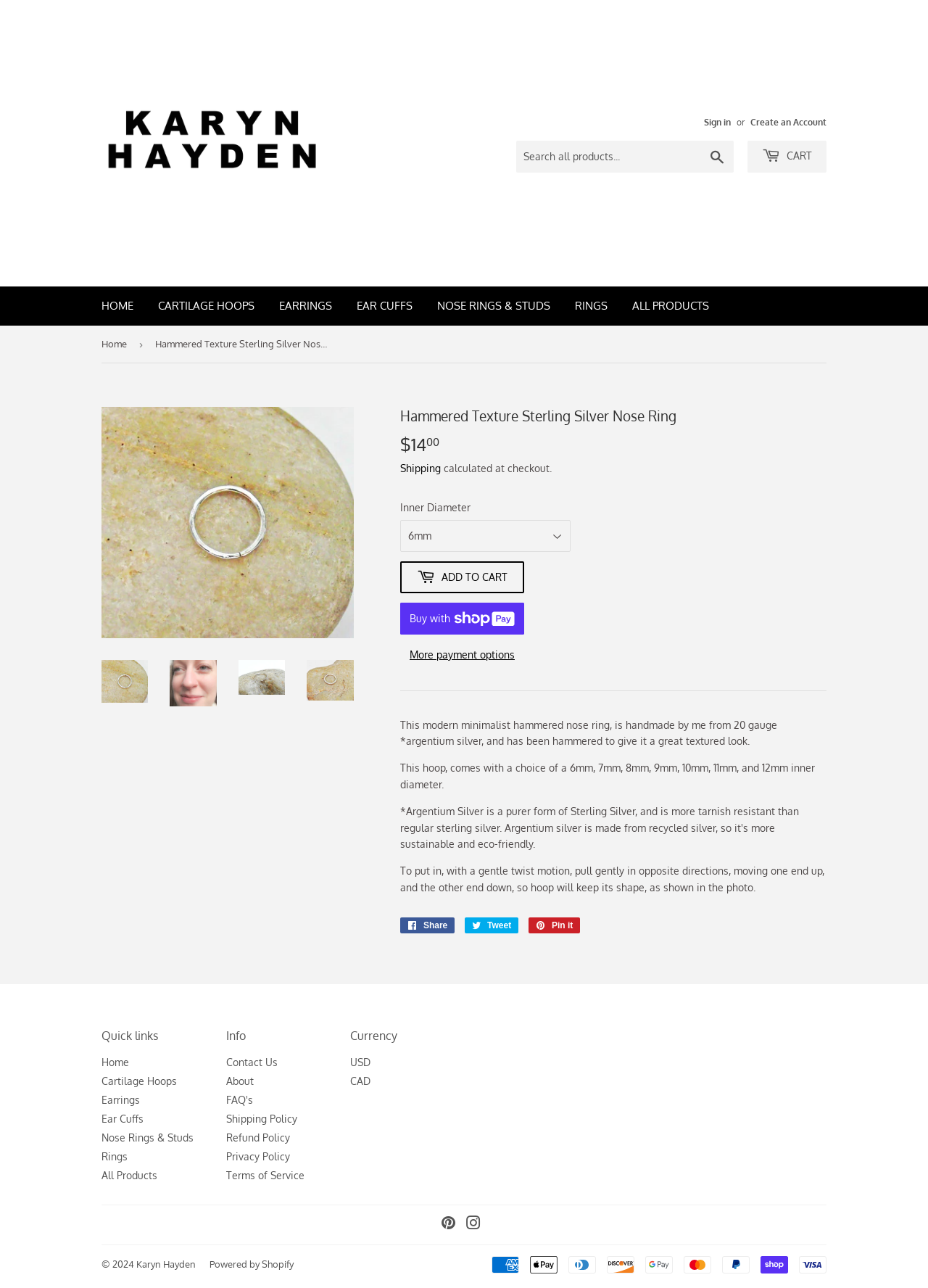How many inner diameter options are available for the hammered nose ring?
Use the screenshot to answer the question with a single word or phrase.

7